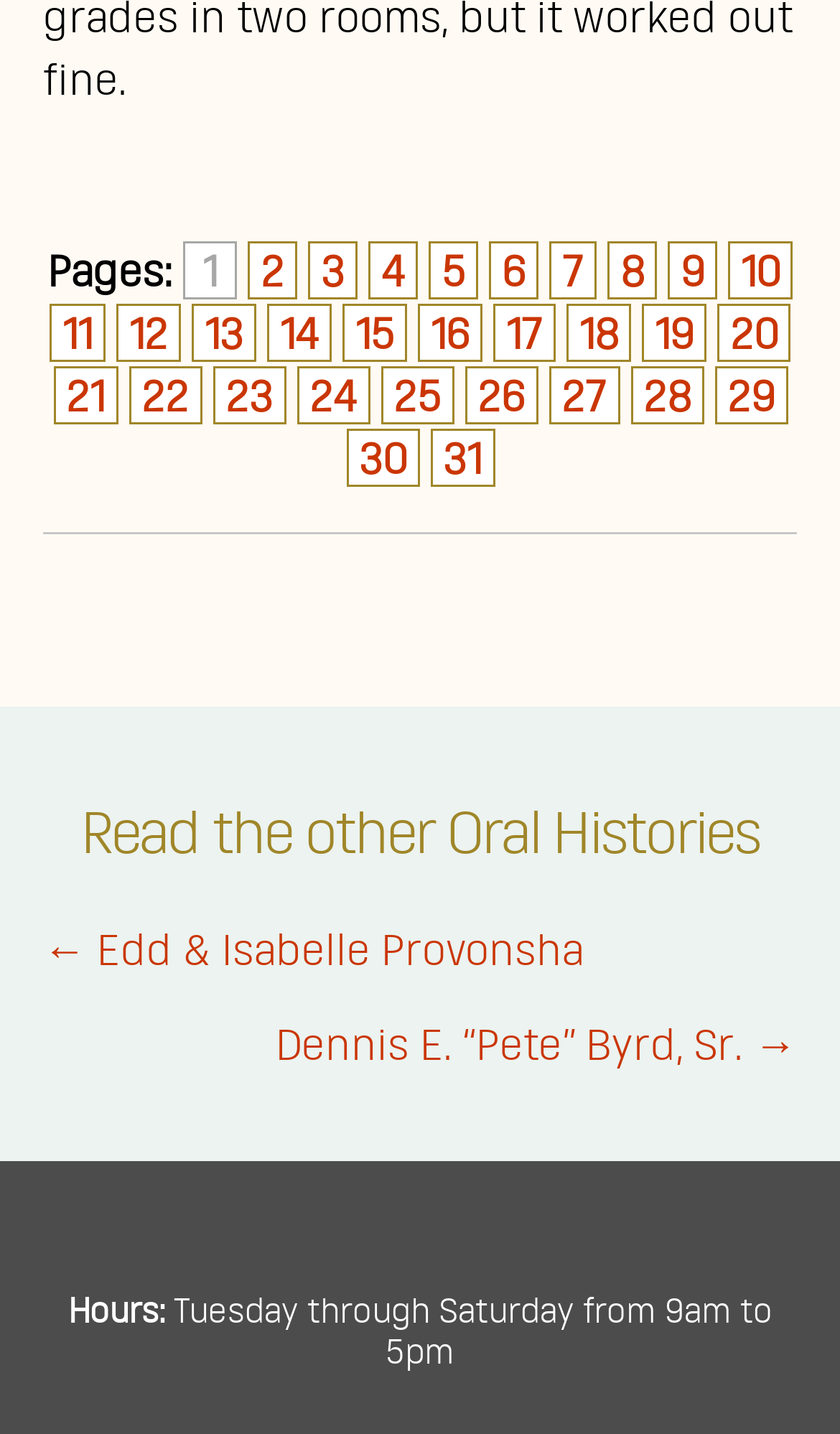Kindly determine the bounding box coordinates for the area that needs to be clicked to execute this instruction: "read other oral histories".

[0.051, 0.552, 0.949, 0.609]